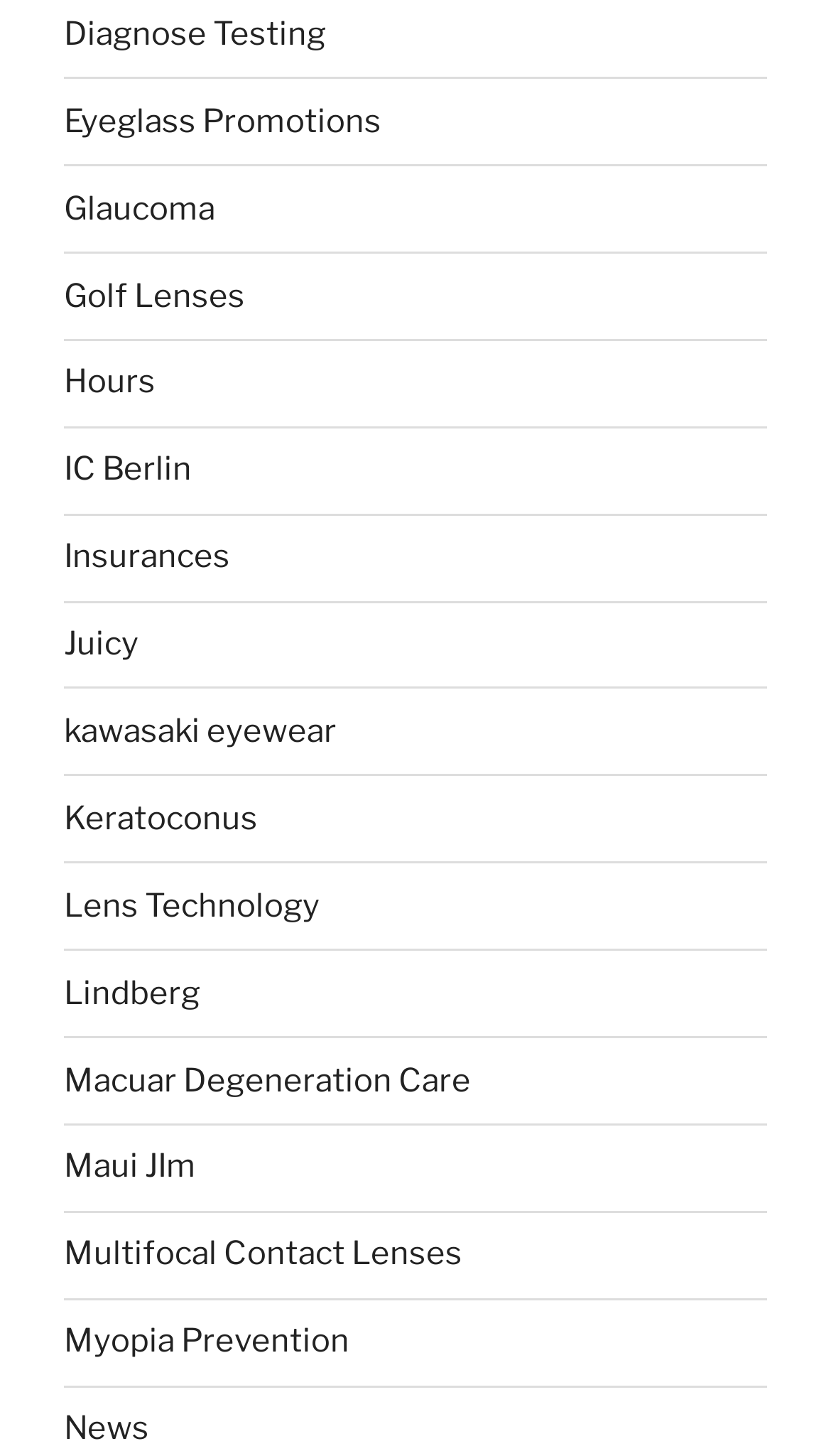What is the last link on the webpage?
Provide a concise answer using a single word or phrase based on the image.

News